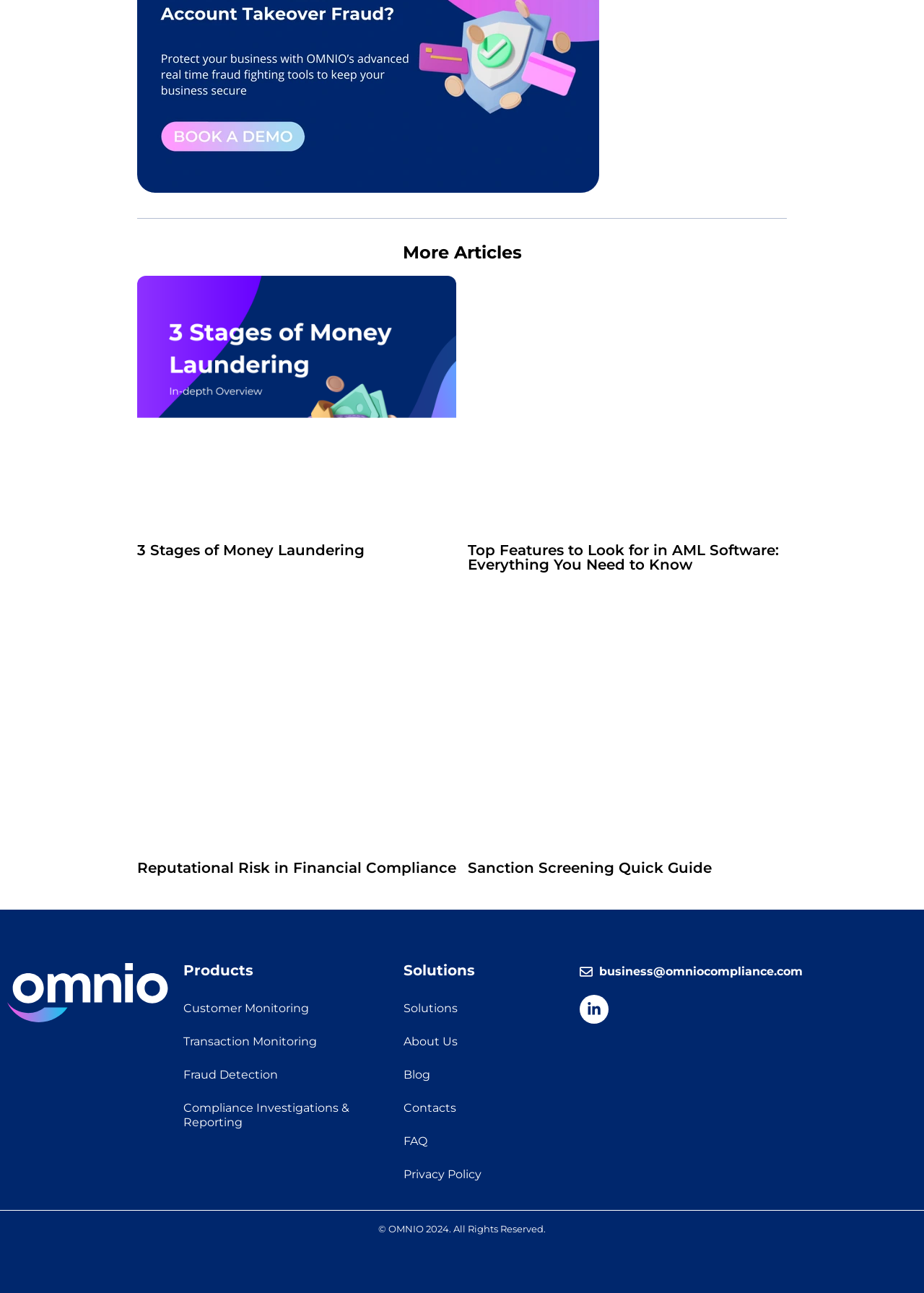How can one contact the company?
Examine the image closely and answer the question with as much detail as possible.

The webpage has a link labeled 'Contacts' and an email address 'business@omniocompliance.com', suggesting that one can contact the company through email or by visiting the contacts page.